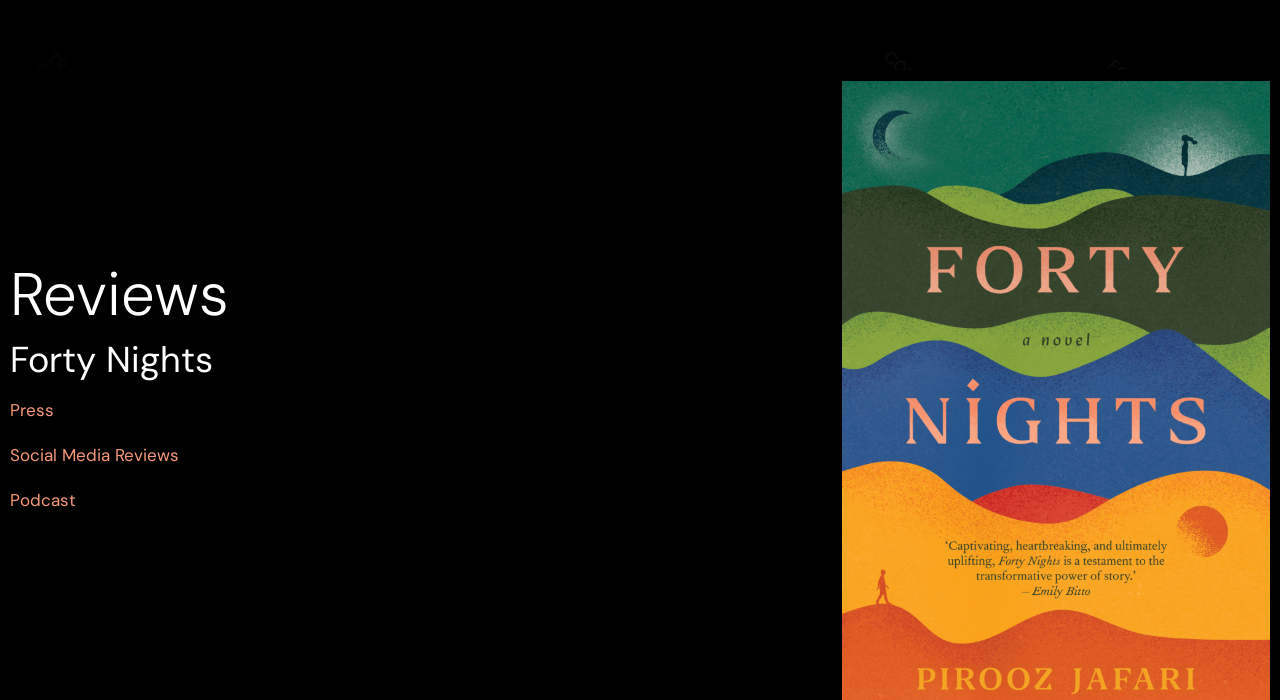Please identify the bounding box coordinates for the region that you need to click to follow this instruction: "go to Track C Consulting".

[0.031, 0.023, 0.114, 0.085]